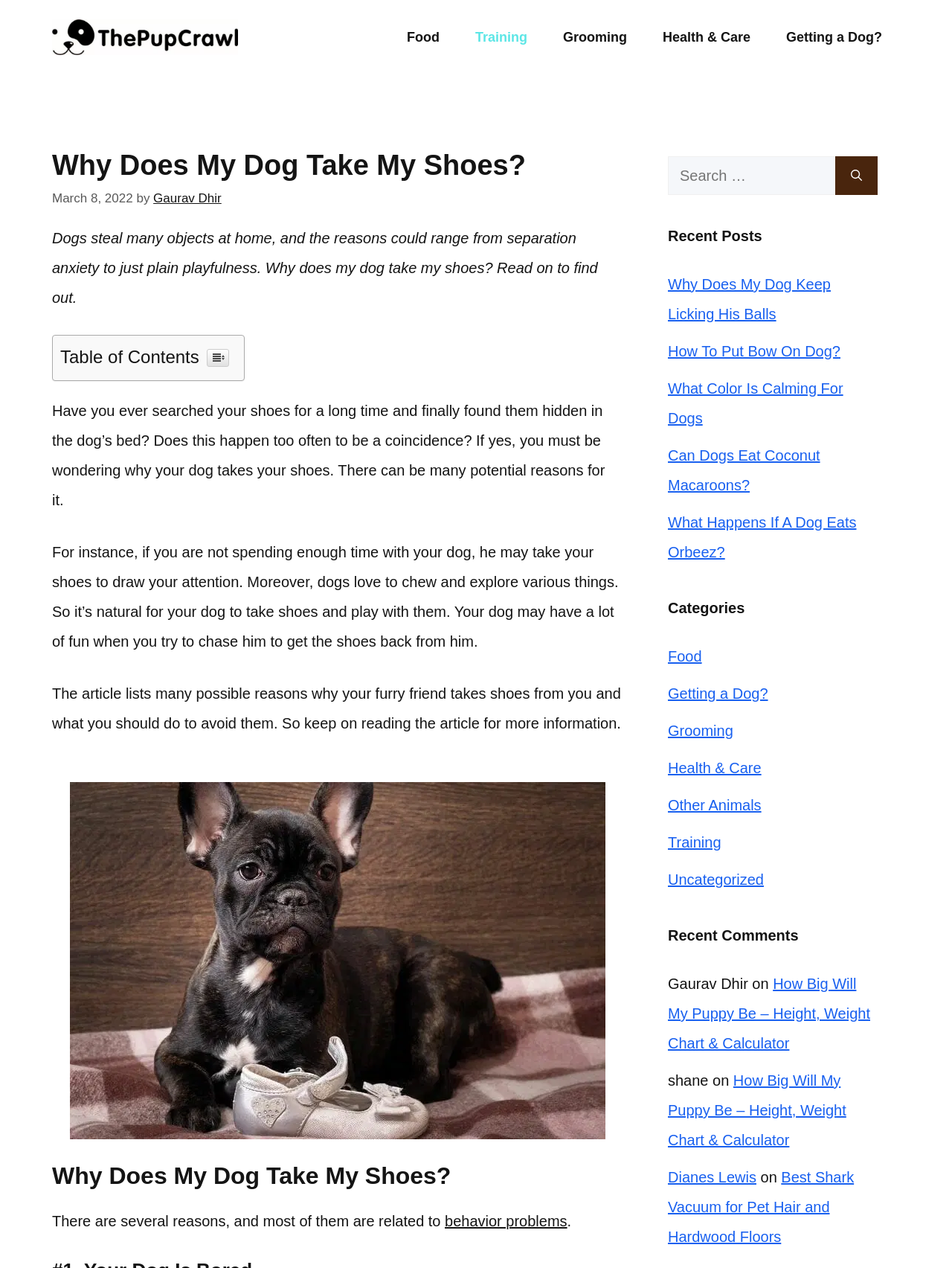What categories are listed on the webpage?
Using the information from the image, give a concise answer in one word or a short phrase.

Food, Getting a Dog?, Grooming, etc.